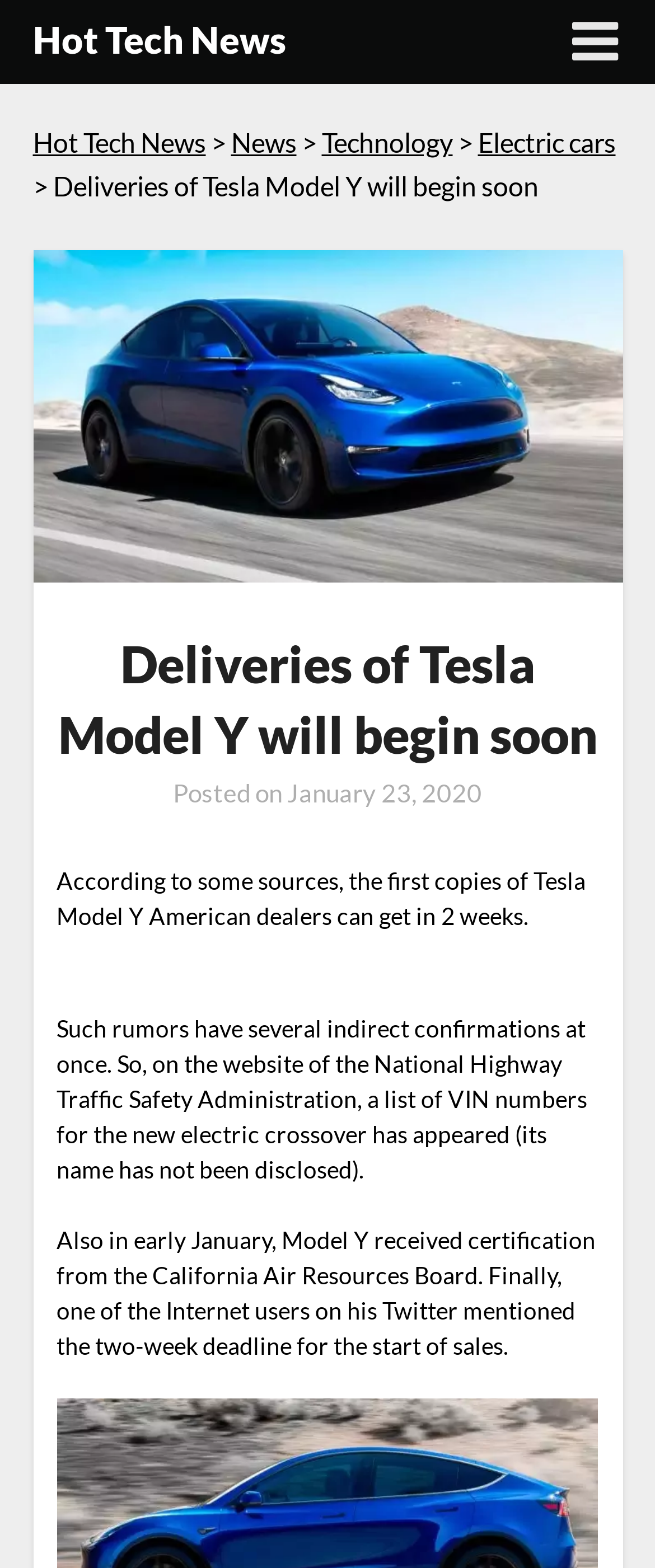Determine the bounding box coordinates in the format (top-left x, top-left y, bottom-right x, bottom-right y). Ensure all values are floating point numbers between 0 and 1. Identify the bounding box of the UI element described by: Electric cars

[0.729, 0.08, 0.94, 0.101]